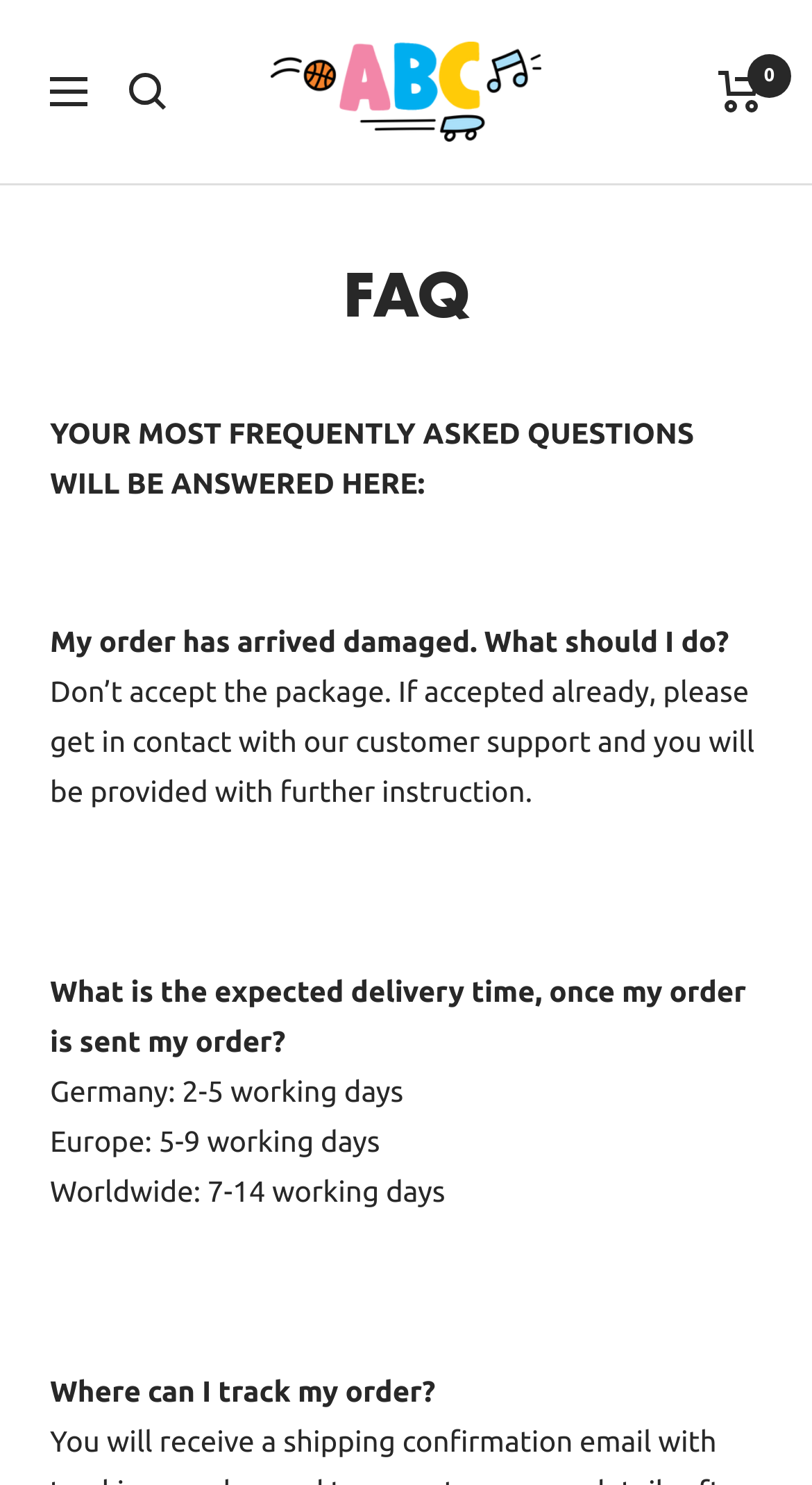What is the purpose of this webpage?
Kindly offer a comprehensive and detailed response to the question.

The webpage is designed to answer frequently asked questions about the order process, payment methods, shipping time, and more. It provides a list of questions and answers to help users find the information they need.